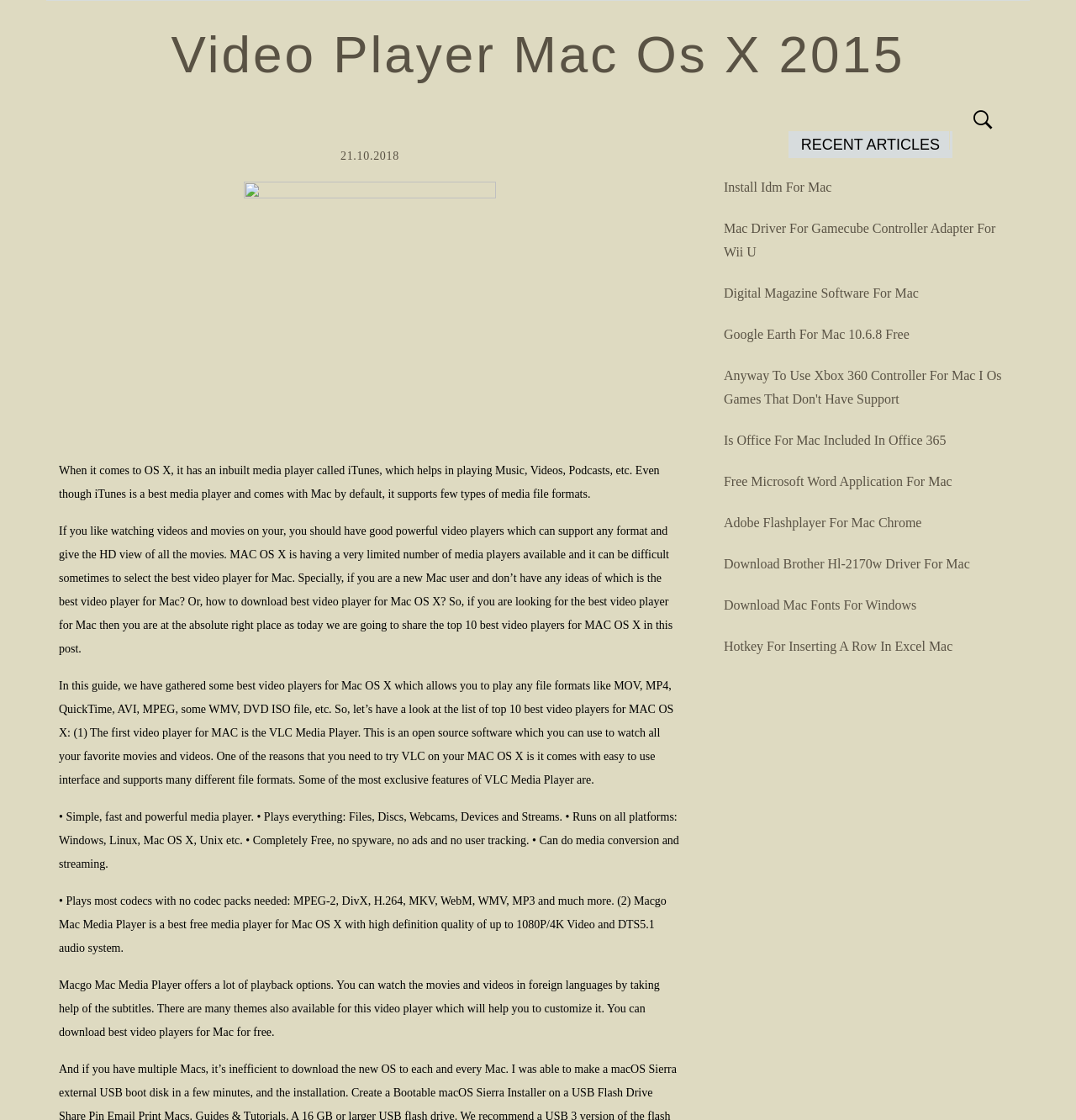Give a one-word or short phrase answer to this question: 
What is the purpose of the subtitles feature in Macgo Mac Media Player?

Watching movies in foreign languages